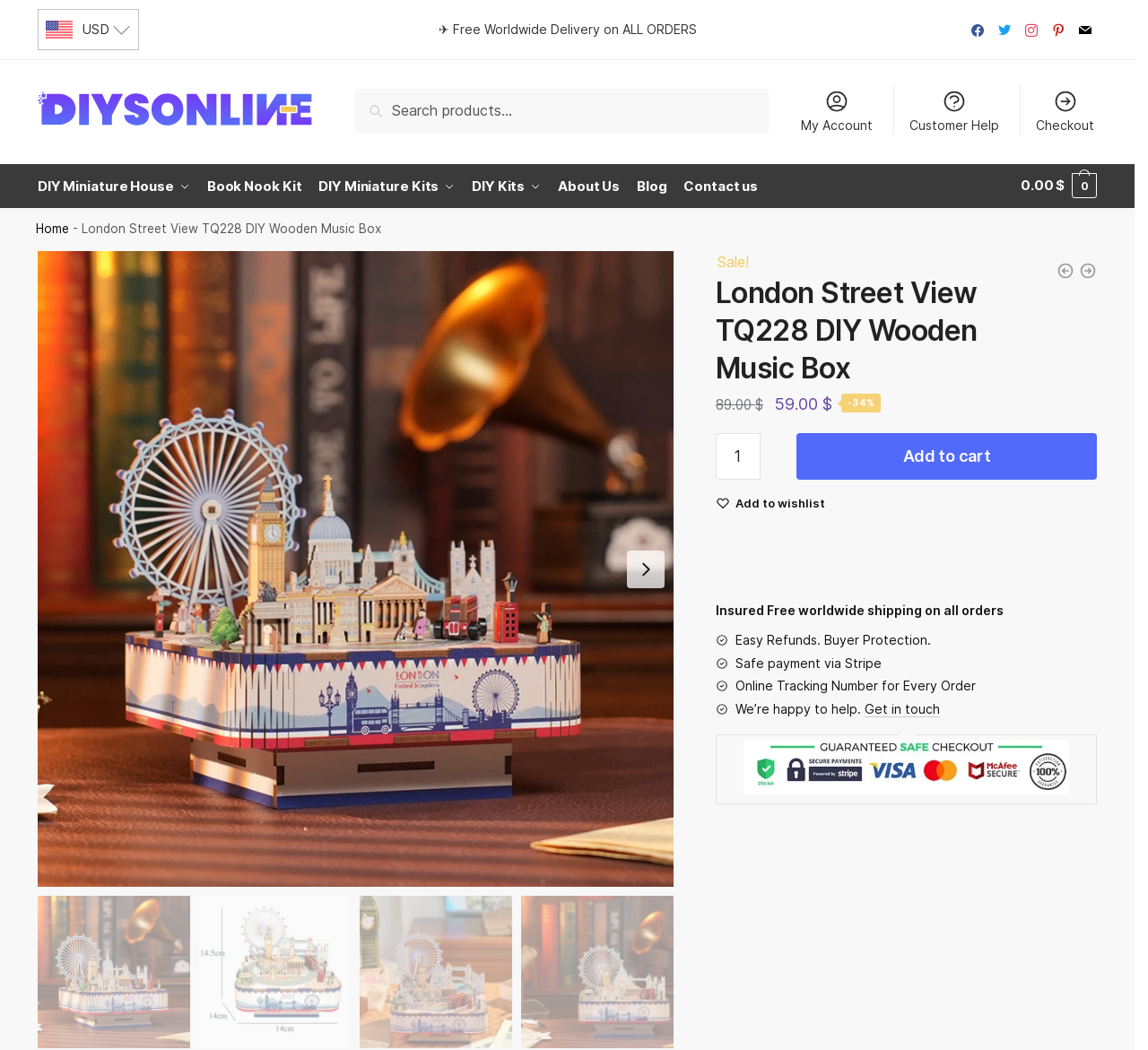Find the bounding box coordinates of the element's region that should be clicked in order to follow the given instruction: "Search for DIY kits". The coordinates should consist of four float numbers between 0 and 1, i.e., [left, top, right, bottom].

[0.31, 0.085, 0.669, 0.126]